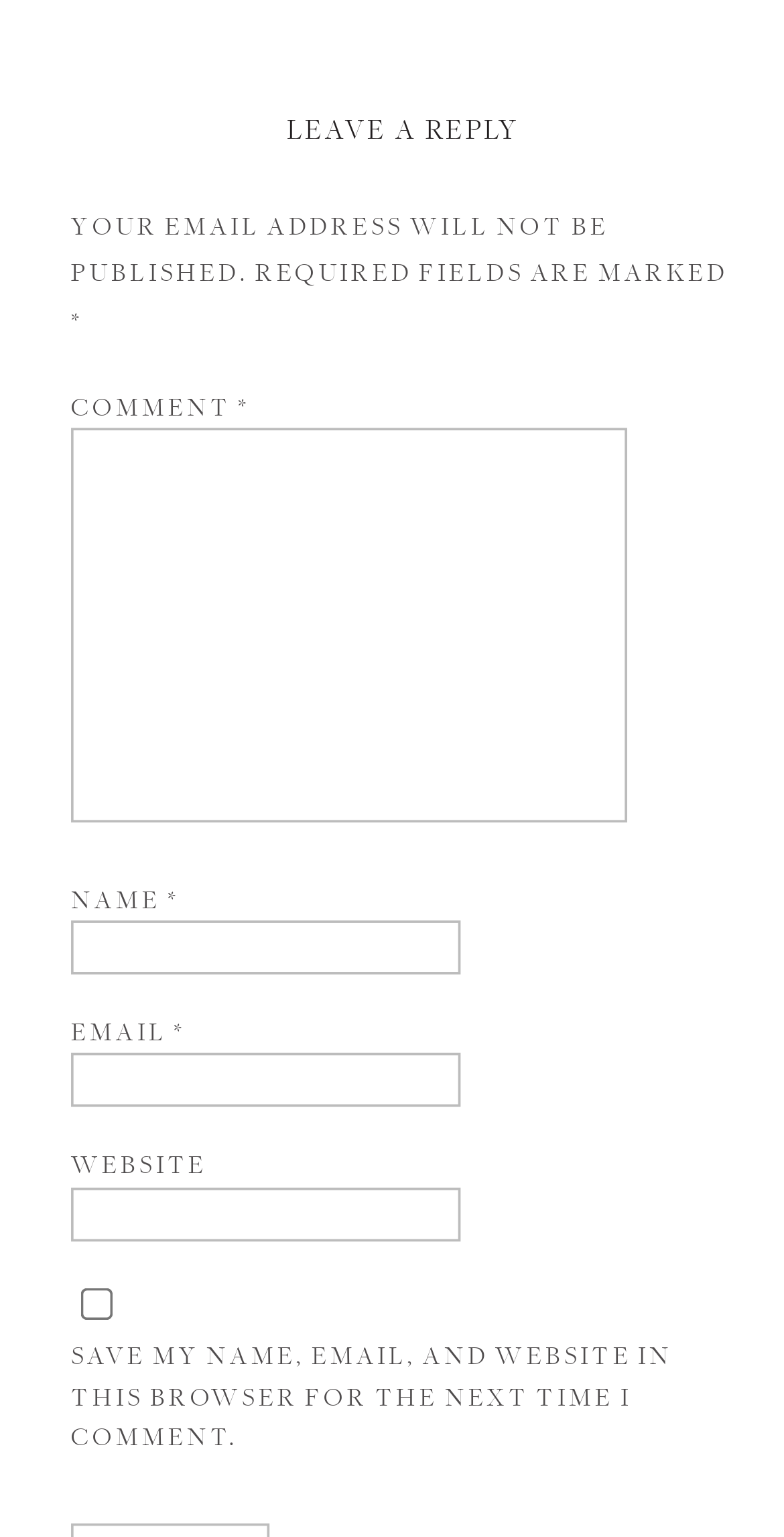Please answer the following query using a single word or phrase: 
What is the purpose of this webpage?

Leave a reply